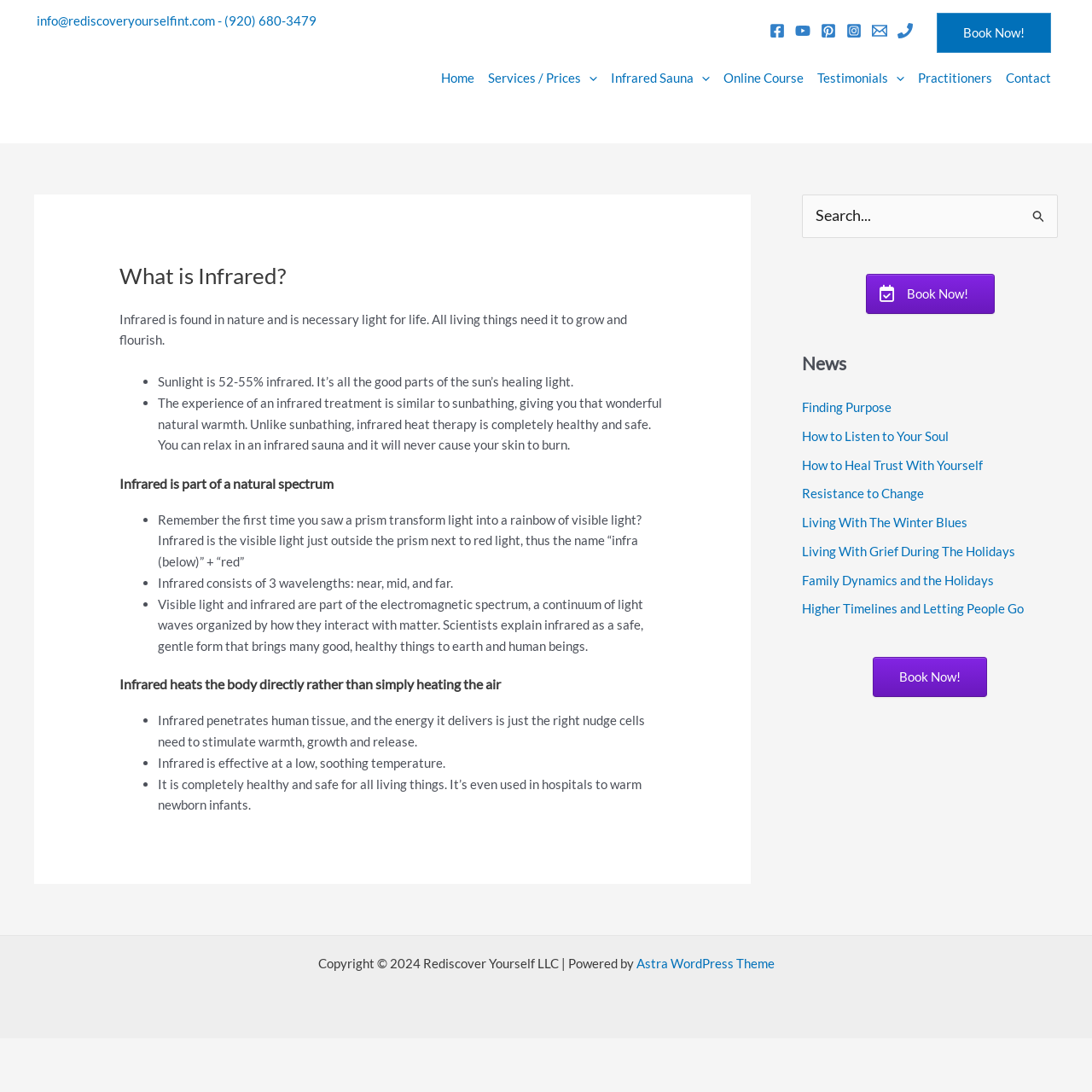Please answer the following question using a single word or phrase: 
What type of content is listed under 'News'?

Article titles